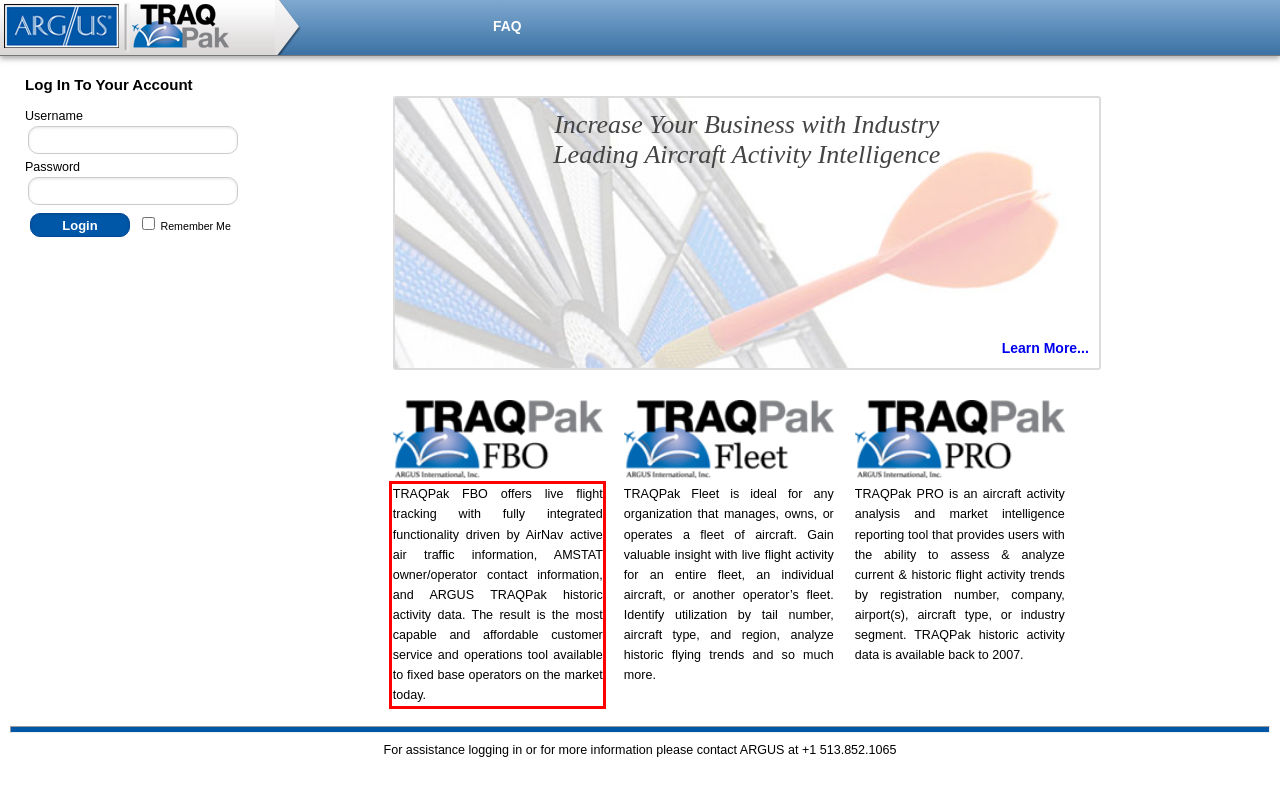With the given screenshot of a webpage, locate the red rectangle bounding box and extract the text content using OCR.

TRAQPak FBO offers live flight tracking with fully integrated functionality driven by AirNav active air traffic information, AMSTAT owner/operator contact information, and ARGUS TRAQPak historic activity data. The result is the most capable and affordable customer service and operations tool available to fixed base operators on the market today.